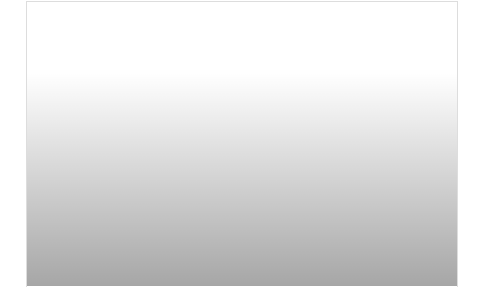Break down the image and provide a full description, noting any significant aspects.

The image depicts a stunning view of an orange canyon as seen from below, capturing the intricate rock formations and the vibrant hues that characterize this natural landscape. The perspective suggests a sense of depth and scale, inviting viewers to appreciate the grandeur of the canyon walls above. This breathtaking scene connects to an article titled "view of orange canyon from below," highlighting its relevance to discussions around nature and geography. The image serves not only as a visual delight but also as a gateway to exploring themes related to environmental awareness and appreciation of the natural world.